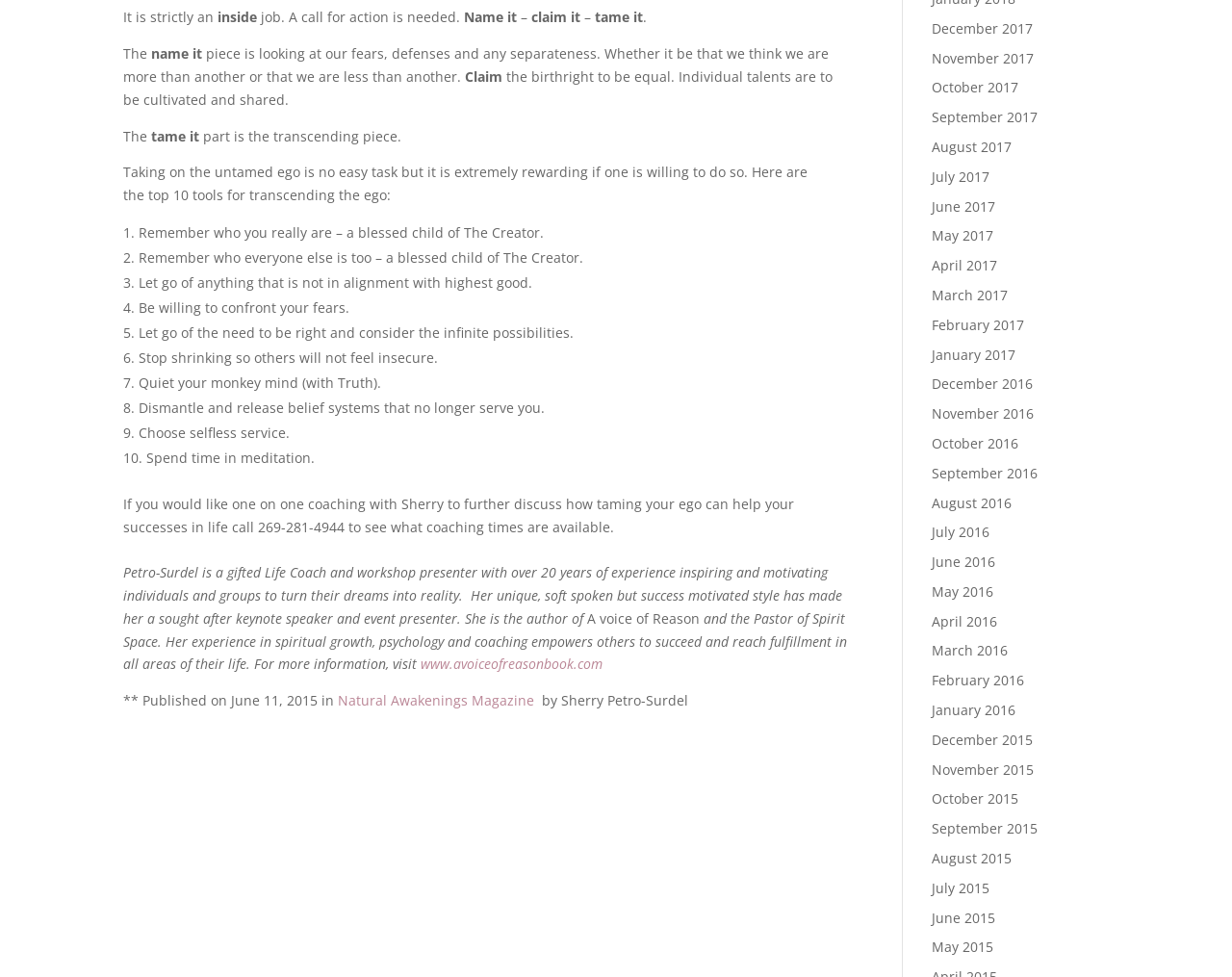Highlight the bounding box coordinates of the region I should click on to meet the following instruction: "Contact Sherry for one on one coaching".

[0.1, 0.506, 0.645, 0.548]